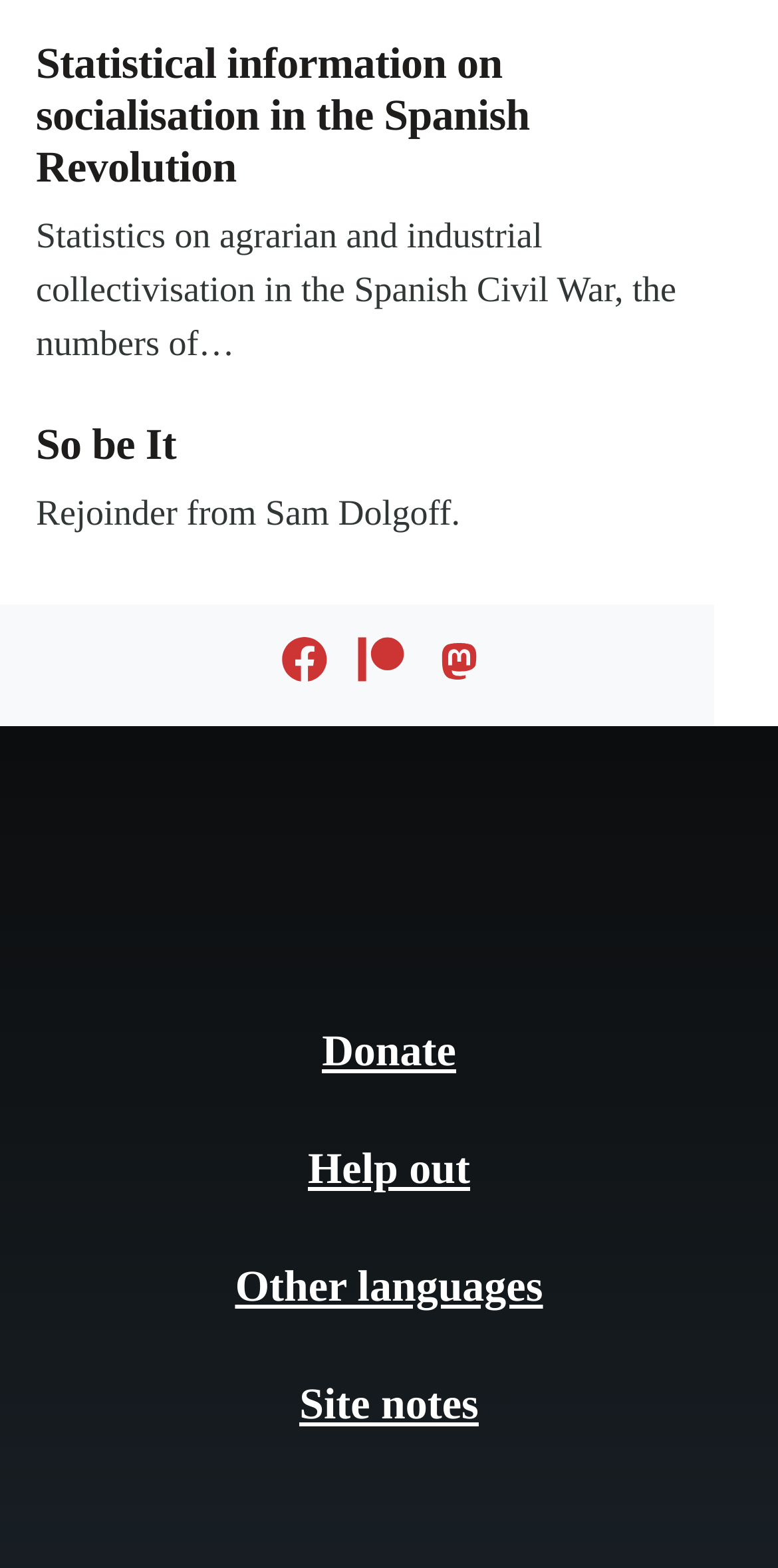Provide the bounding box coordinates for the UI element described in this sentence: "Donate". The coordinates should be four float values between 0 and 1, i.e., [left, top, right, bottom].

[0.414, 0.654, 0.586, 0.686]